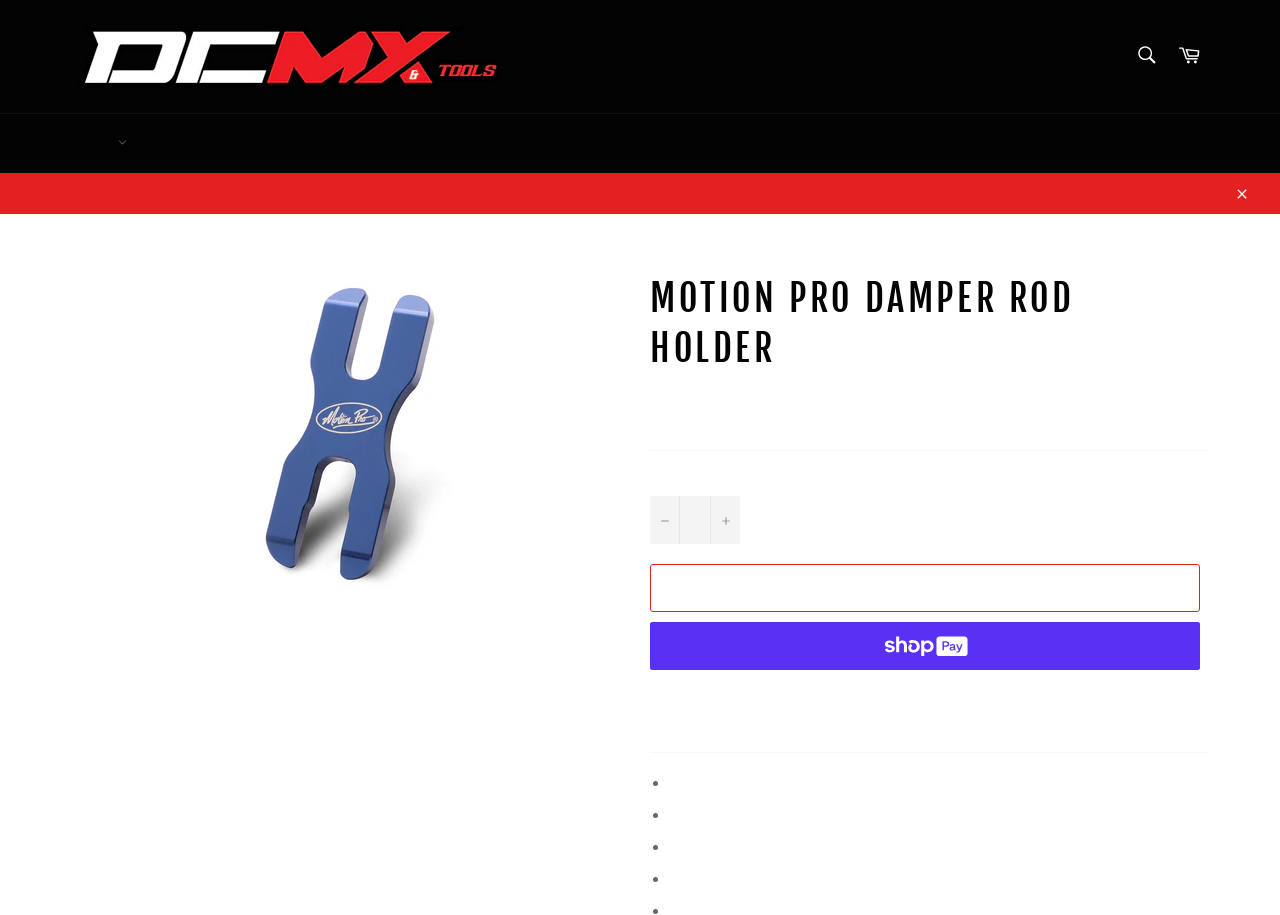Specify the bounding box coordinates of the area to click in order to execute this command: 'Buy now with ShopPay'. The coordinates should consist of four float numbers ranging from 0 to 1, and should be formatted as [left, top, right, bottom].

[0.508, 0.68, 0.938, 0.732]